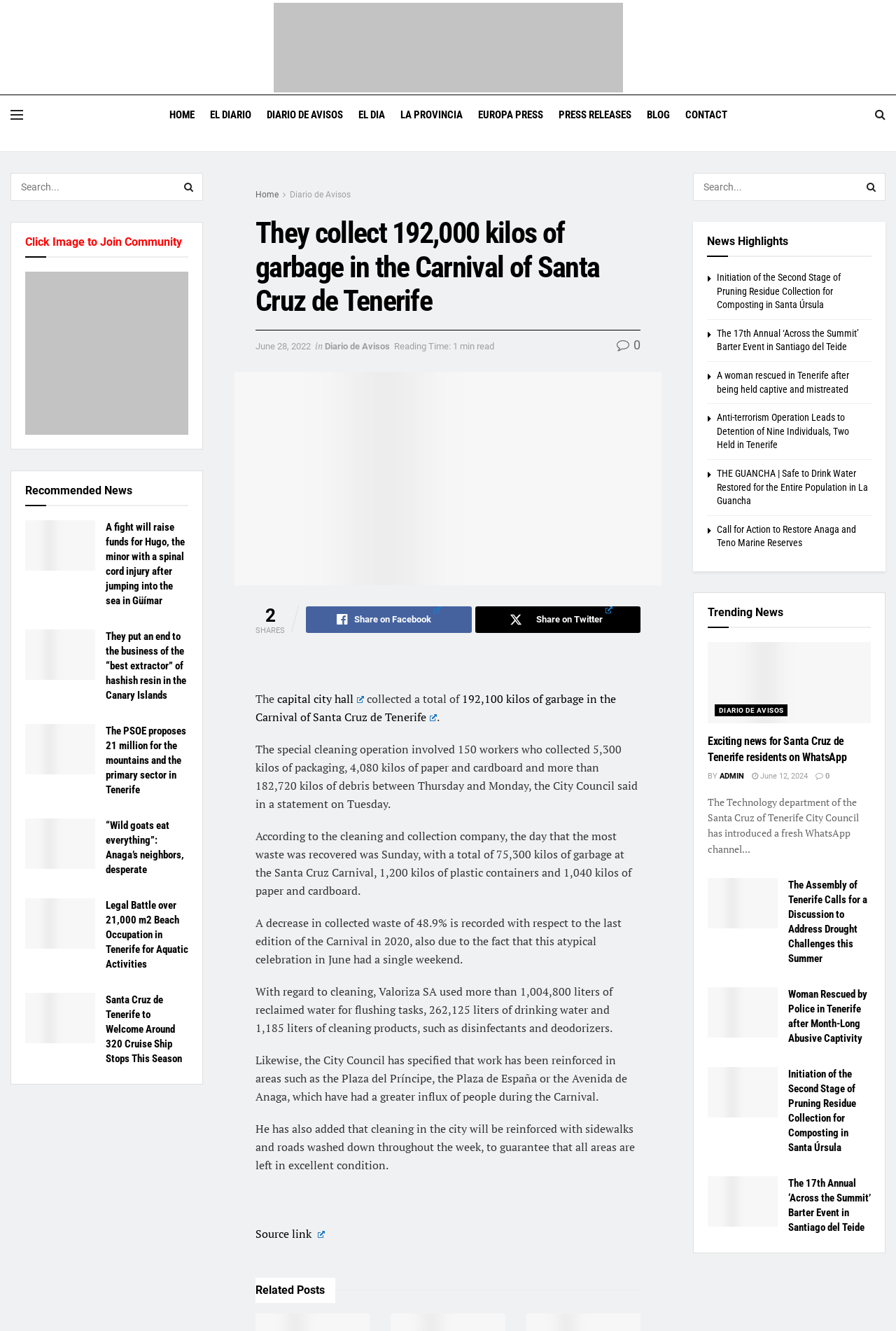From the webpage screenshot, predict the bounding box of the UI element that matches this description: "name="s" placeholder="Search..."".

[0.012, 0.13, 0.227, 0.151]